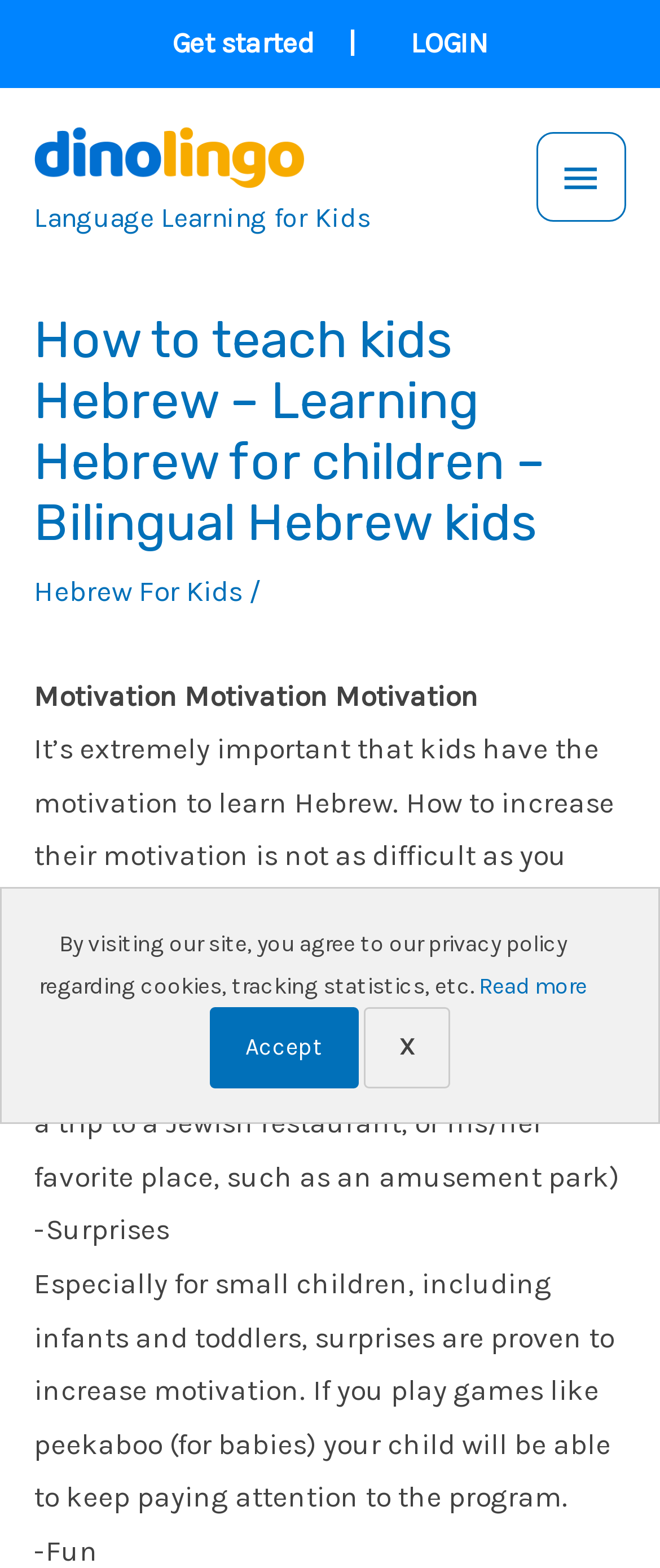Specify the bounding box coordinates (top-left x, top-left y, bottom-right x, bottom-right y) of the UI element in the screenshot that matches this description: Read more

[0.726, 0.62, 0.89, 0.637]